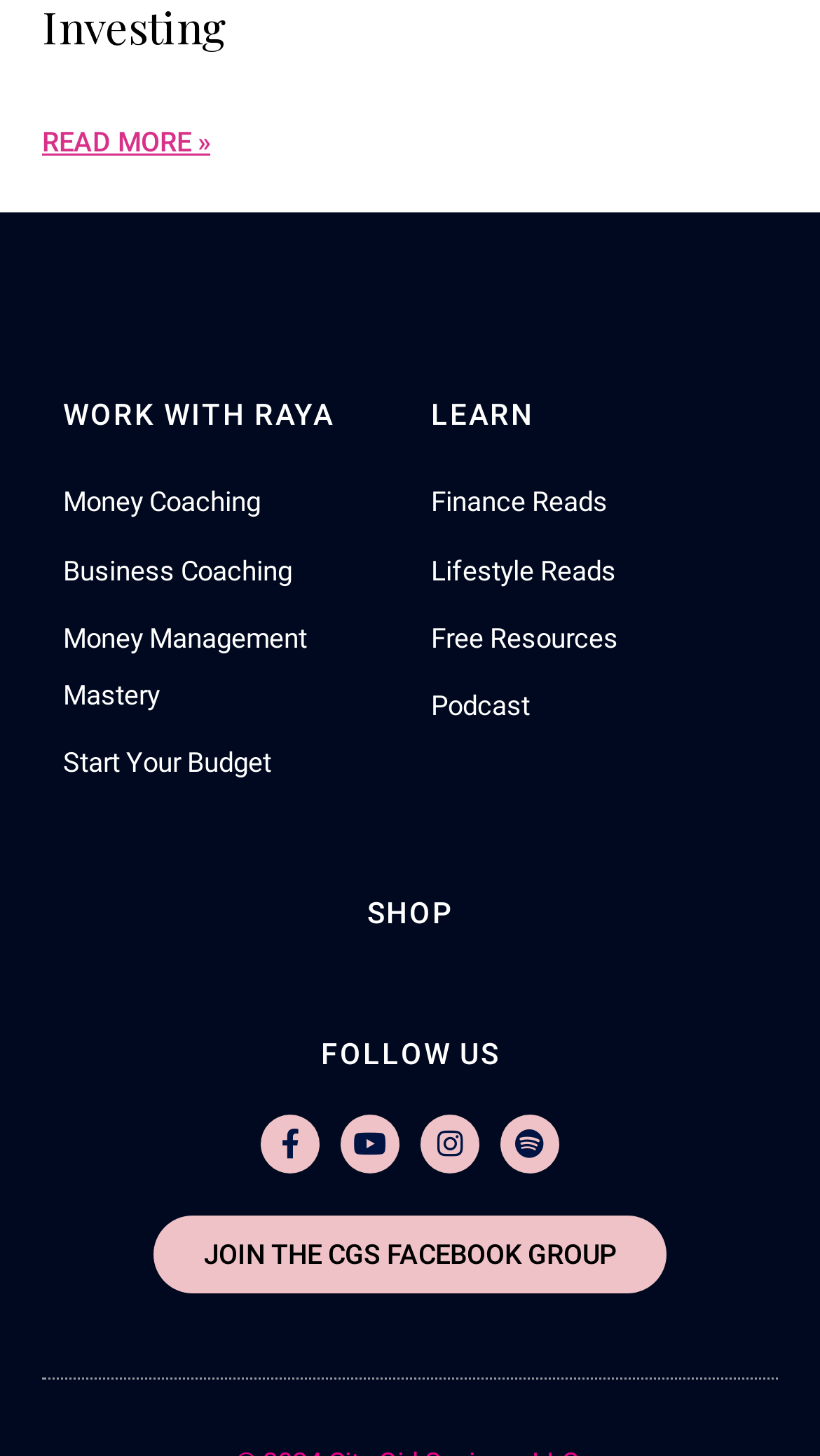How can users follow Raya on social media?
Analyze the image and deliver a detailed answer to the question.

The links provided under the 'FOLLOW US' section indicate that users can follow Raya on various social media platforms, including Facebook, Youtube, Instagram, and Spotify.